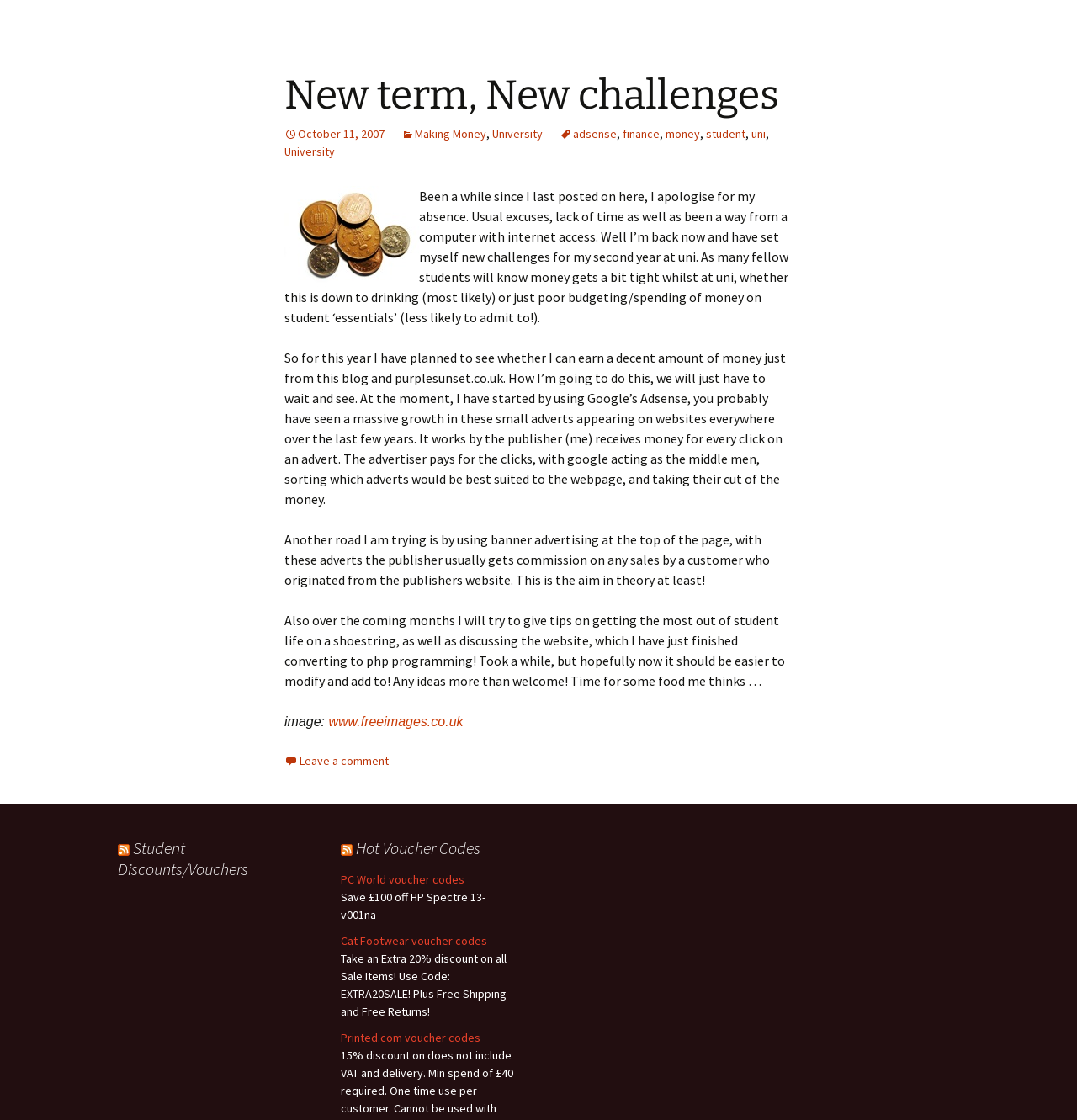Determine the bounding box coordinates of the element that should be clicked to execute the following command: "Share on FACEBOOK".

None